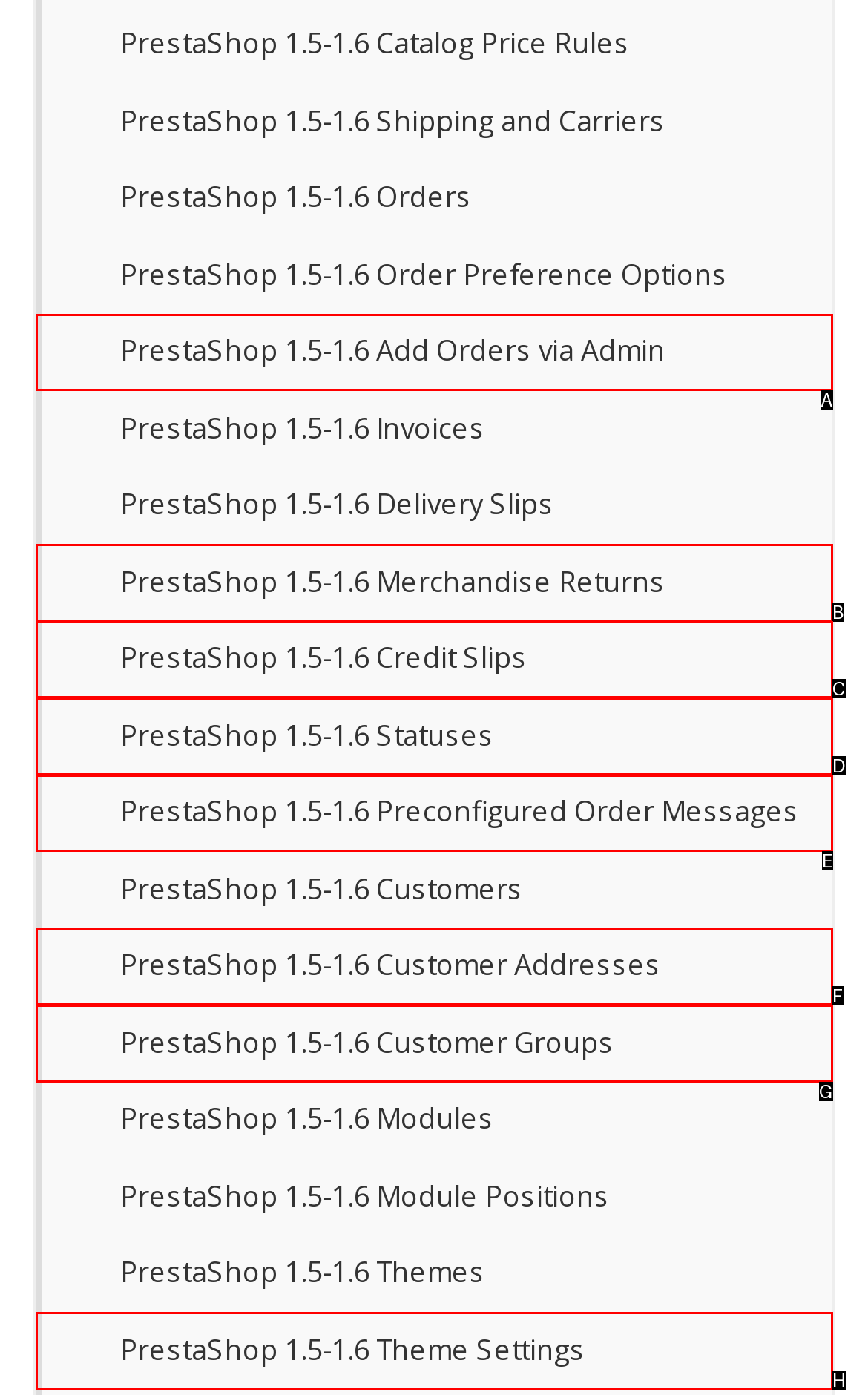Find the HTML element that corresponds to the description: PrestaShop 1.5-1.6 Statuses. Indicate your selection by the letter of the appropriate option.

D